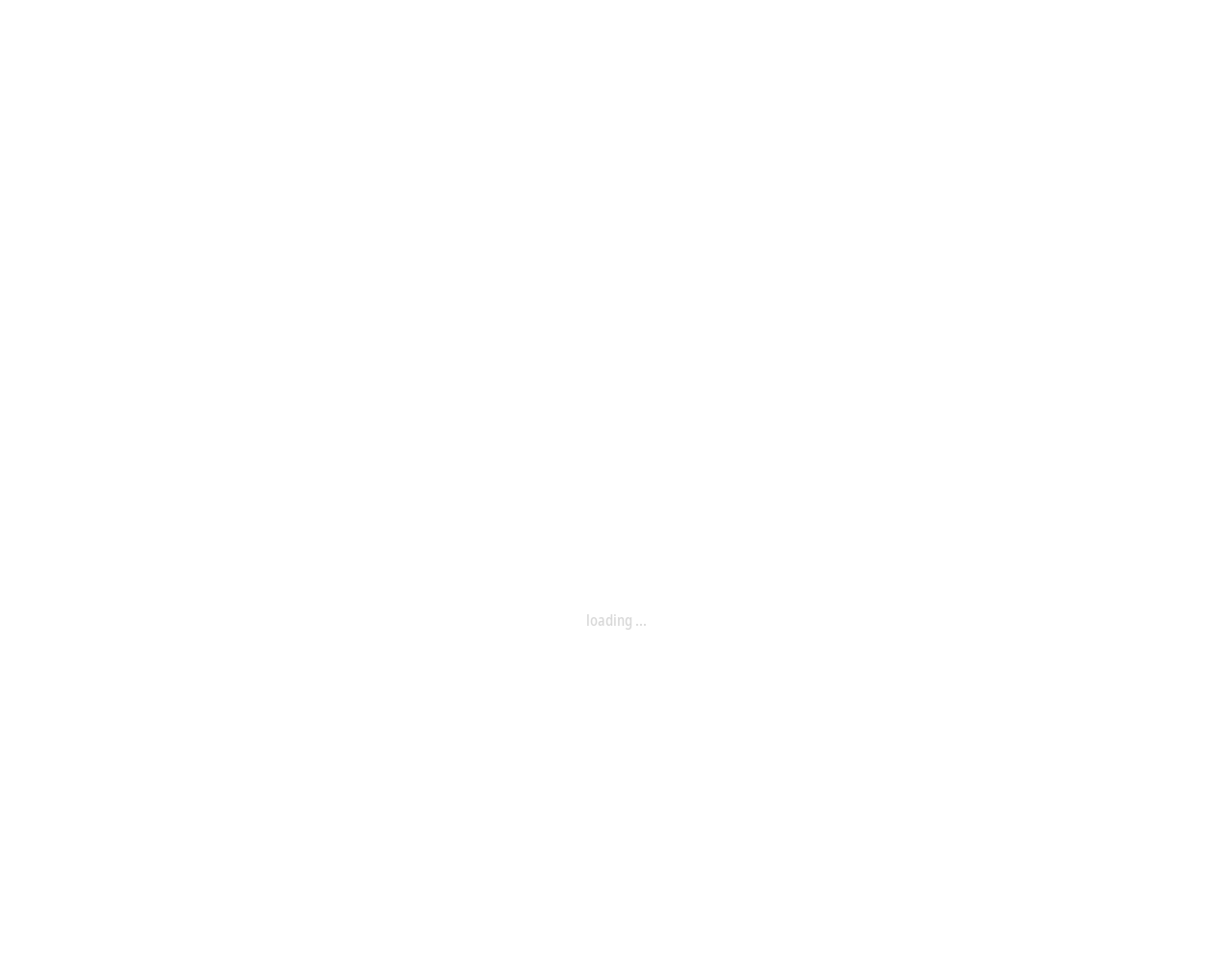Provide an in-depth description of the elements and layout of the webpage.

The webpage appears to be a company website, specifically Hempel Special Metals, which offers tailored products and solutions for construction sites and process plants. 

At the top of the page, there is a navigation menu with links to "Home", "Products", and other sections. Below this, there is a breadcrumb navigation showing the current page's location within the website. 

The main content area is divided into several sections. The first section has a heading "Fabricated components" and a brief description of the company's capabilities and services. This section also features an image of a logo.

To the right of this section, there is a sidebar with links to "Downloads", "Contact", and "International" sections, as well as a search box. 

Below the main content area, there is a section with a heading "Material outlet" and a subheading "powered by Hempel". This section appears to be related to the company's material offerings.

Further down, there is a section with a heading "Disk" and a link to "Show all forms". This section seems to be related to the company's products or services.

On the right side of the page, there is a section with a heading "Request an offer" and a form with fields for country, name, and email. This section appears to be a contact or inquiry form.

Throughout the page, there are several images, including a logo, a picture of a person (Kristian Jevtic, Sales Manager), and other icons.